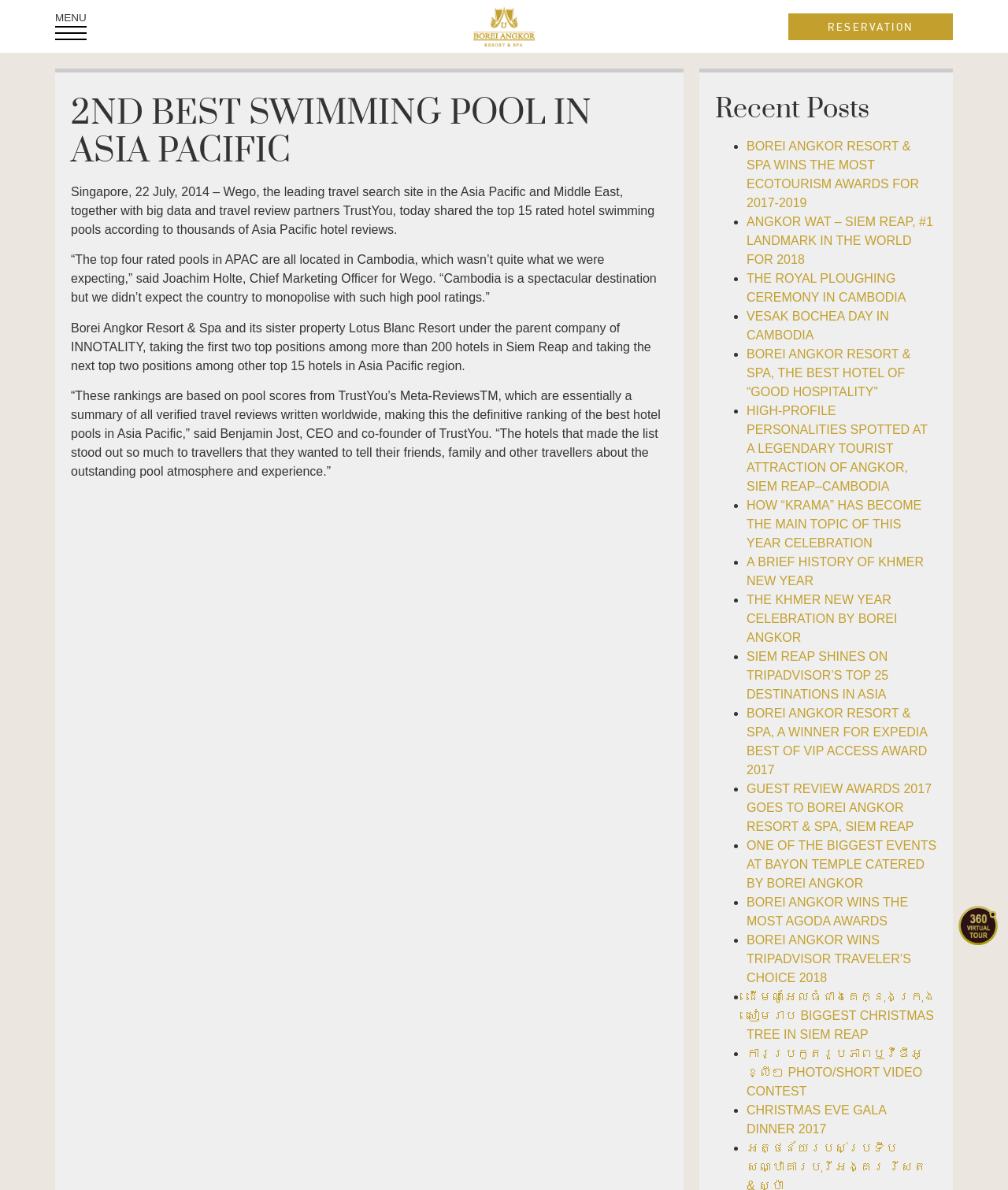Determine the bounding box coordinates of the clickable area required to perform the following instruction: "View the 'Recent Posts'". The coordinates should be represented as four float numbers between 0 and 1: [left, top, right, bottom].

[0.709, 0.079, 0.93, 0.105]